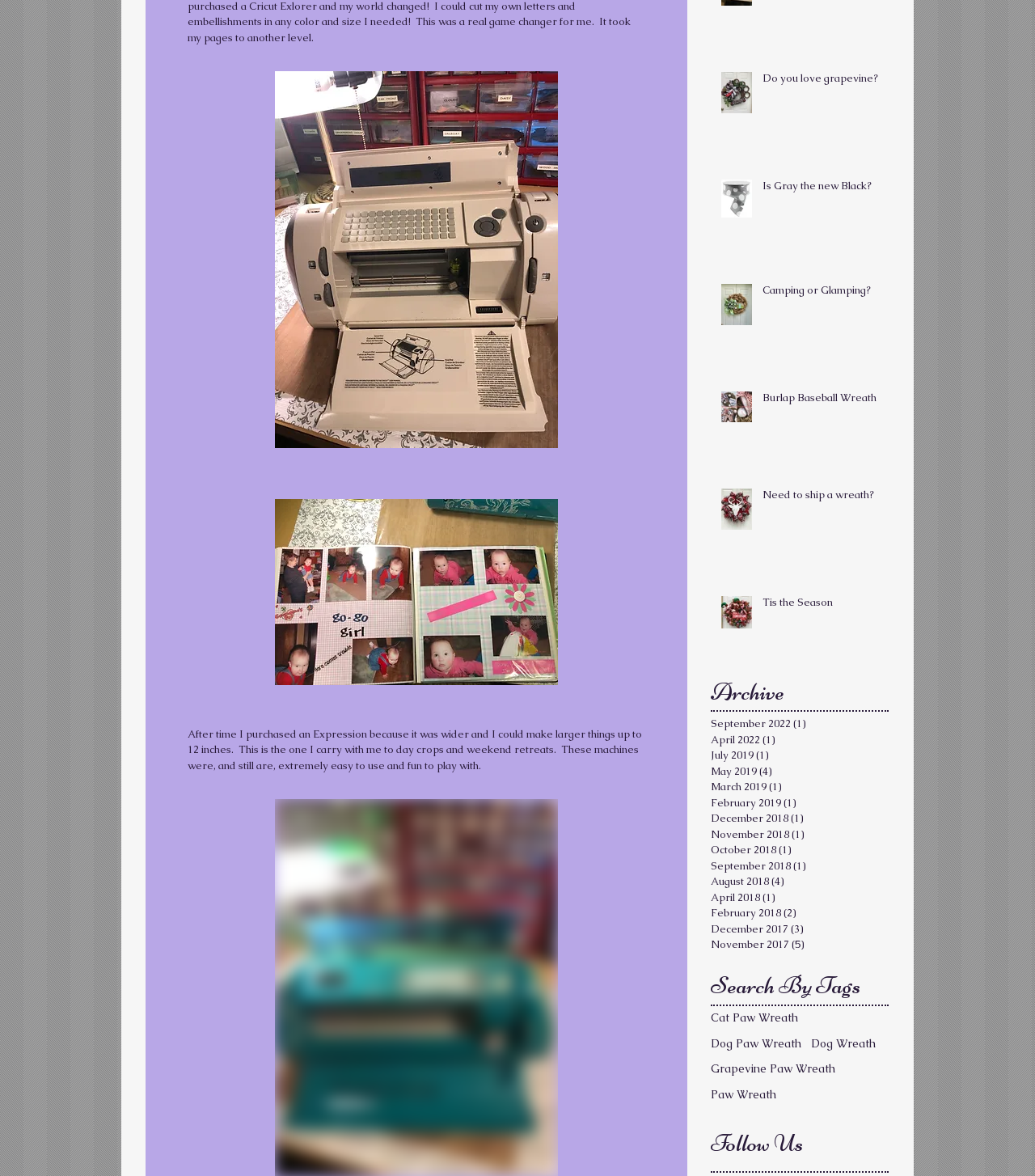For the following element description, predict the bounding box coordinates in the format (top-left x, top-left y, bottom-right x, bottom-right y). All values should be floating point numbers between 0 and 1. Description: Dog Wreath

[0.784, 0.881, 0.846, 0.894]